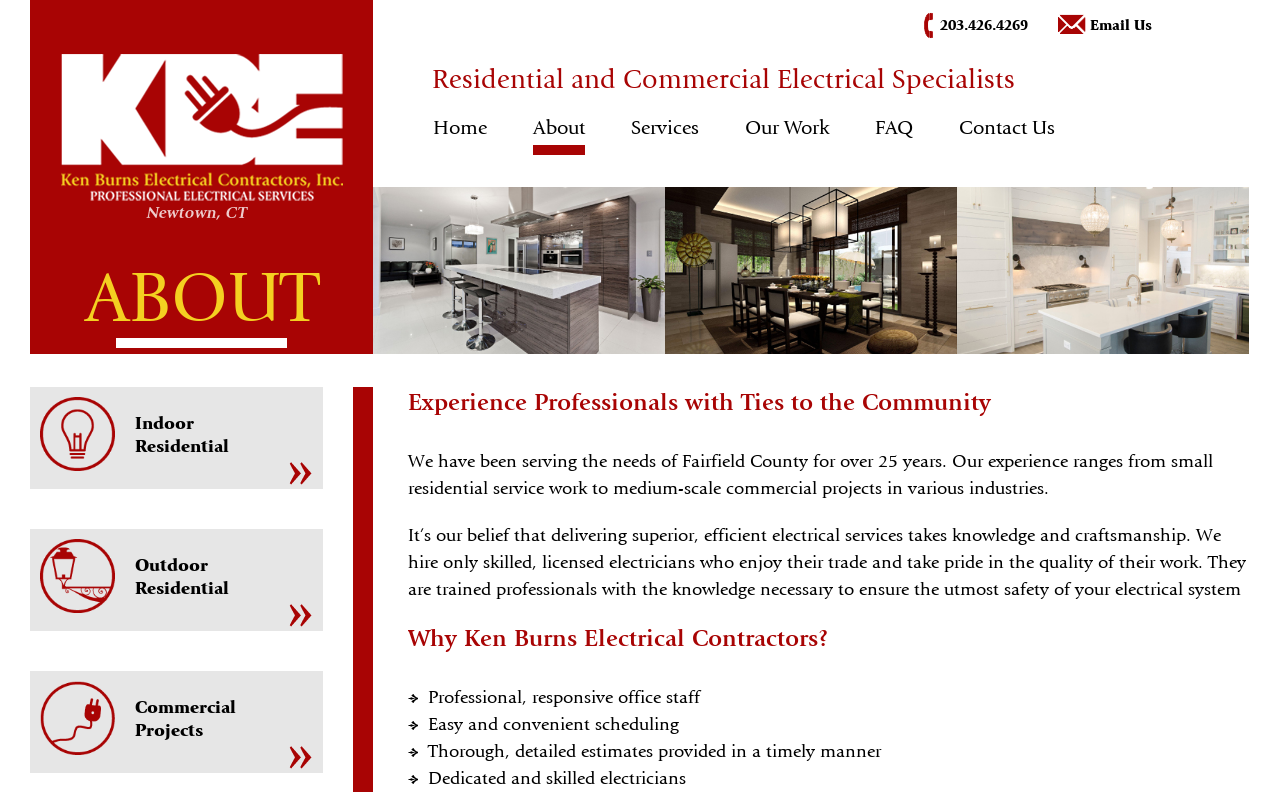Please provide the bounding box coordinates for the element that needs to be clicked to perform the instruction: "Click the 'Home' menu item". The coordinates must consist of four float numbers between 0 and 1, formatted as [left, top, right, bottom].

[0.32, 0.127, 0.398, 0.195]